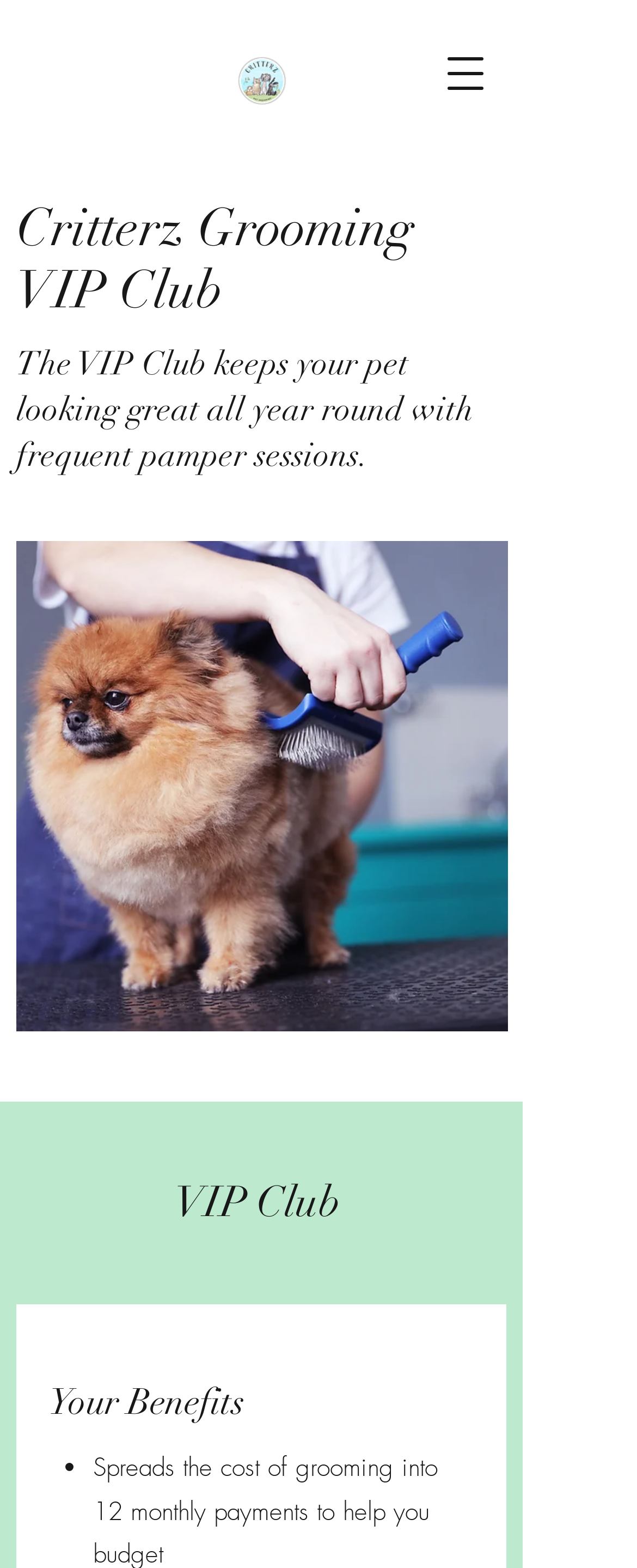Use a single word or phrase to answer this question: 
Is there a navigation menu on the webpage?

Yes